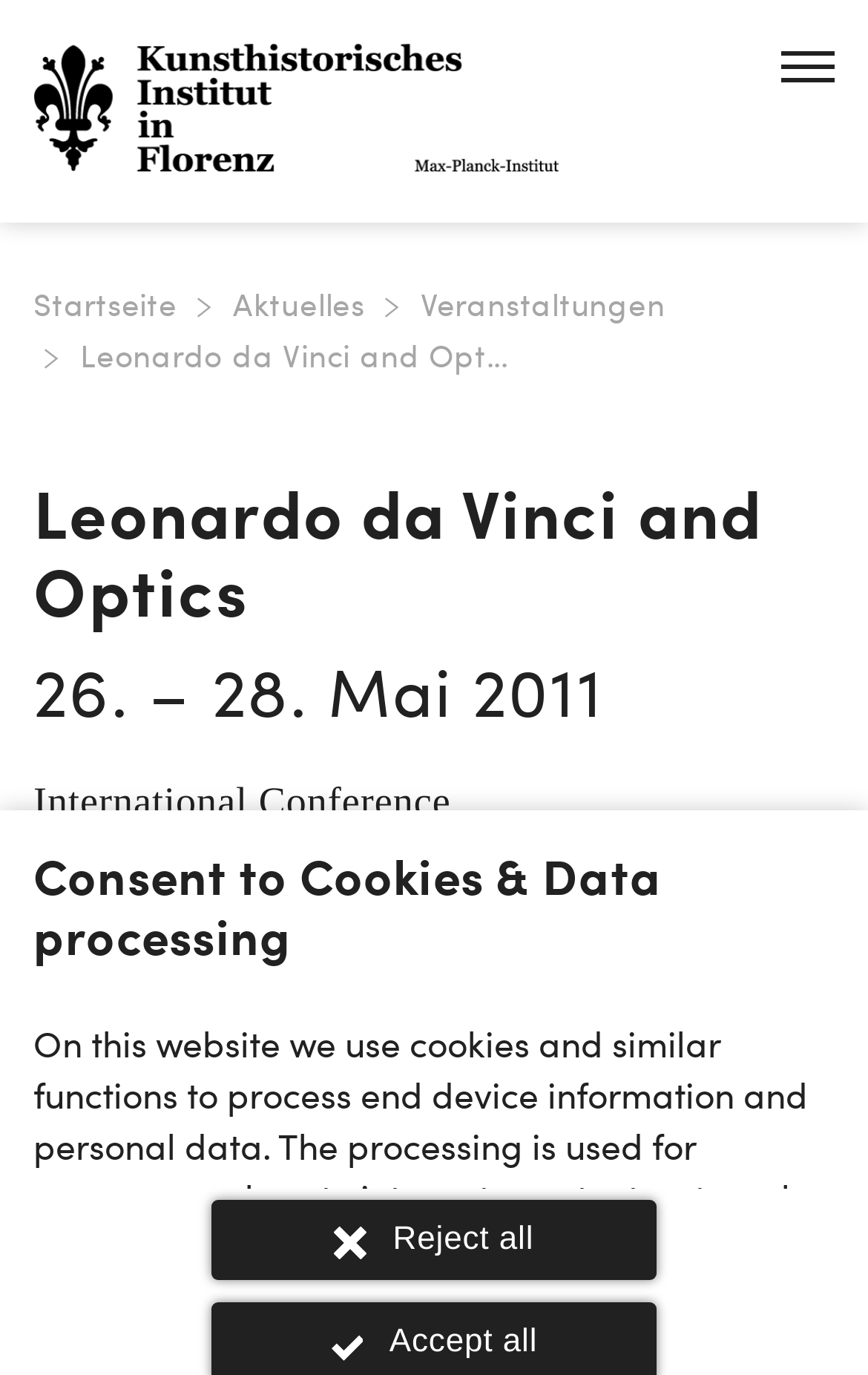Determine the bounding box for the HTML element described here: "Aktuelles". The coordinates should be given as [left, top, right, bottom] with each number being a float between 0 and 1.

[0.268, 0.202, 0.42, 0.236]